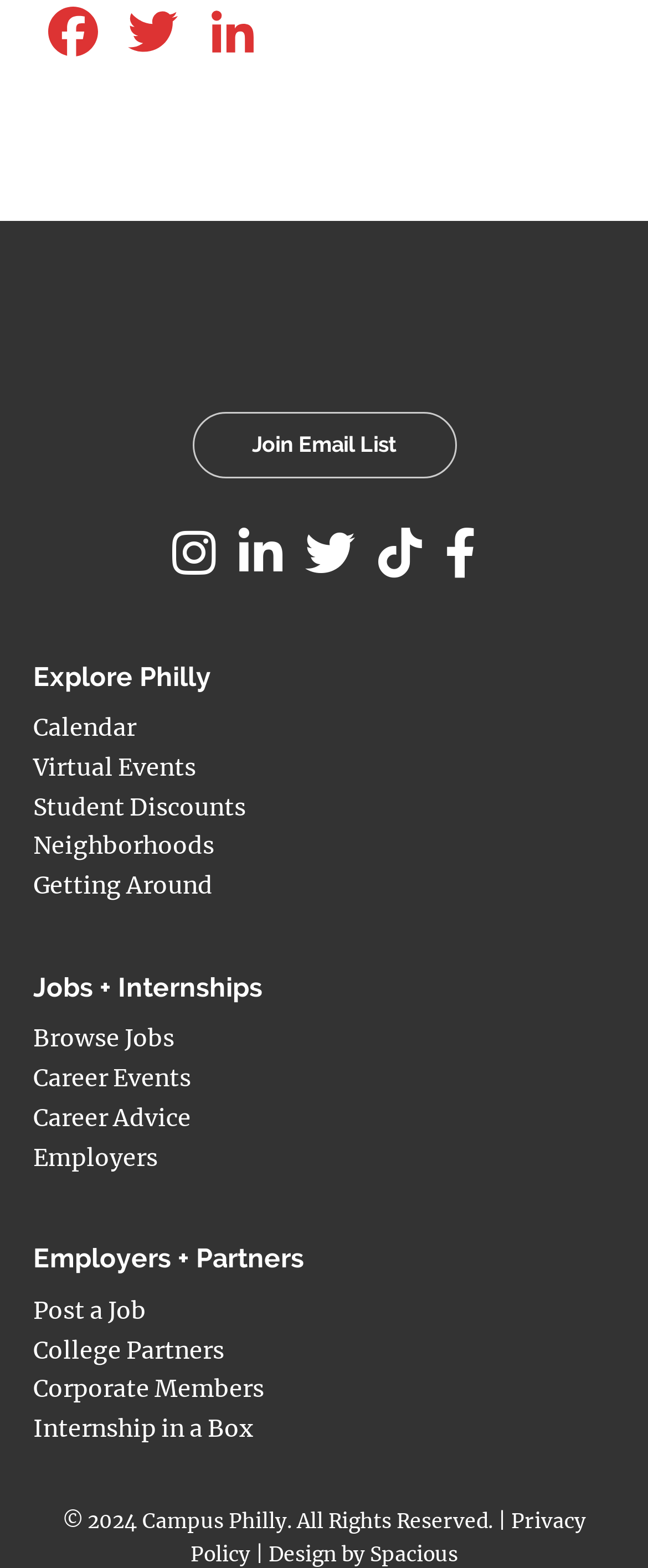What is the copyright year of the website?
Kindly give a detailed and elaborate answer to the question.

The copyright year of the website is mentioned at the bottom of the webpage as '© 2024 Campus Philly. All Rights Reserved.'.